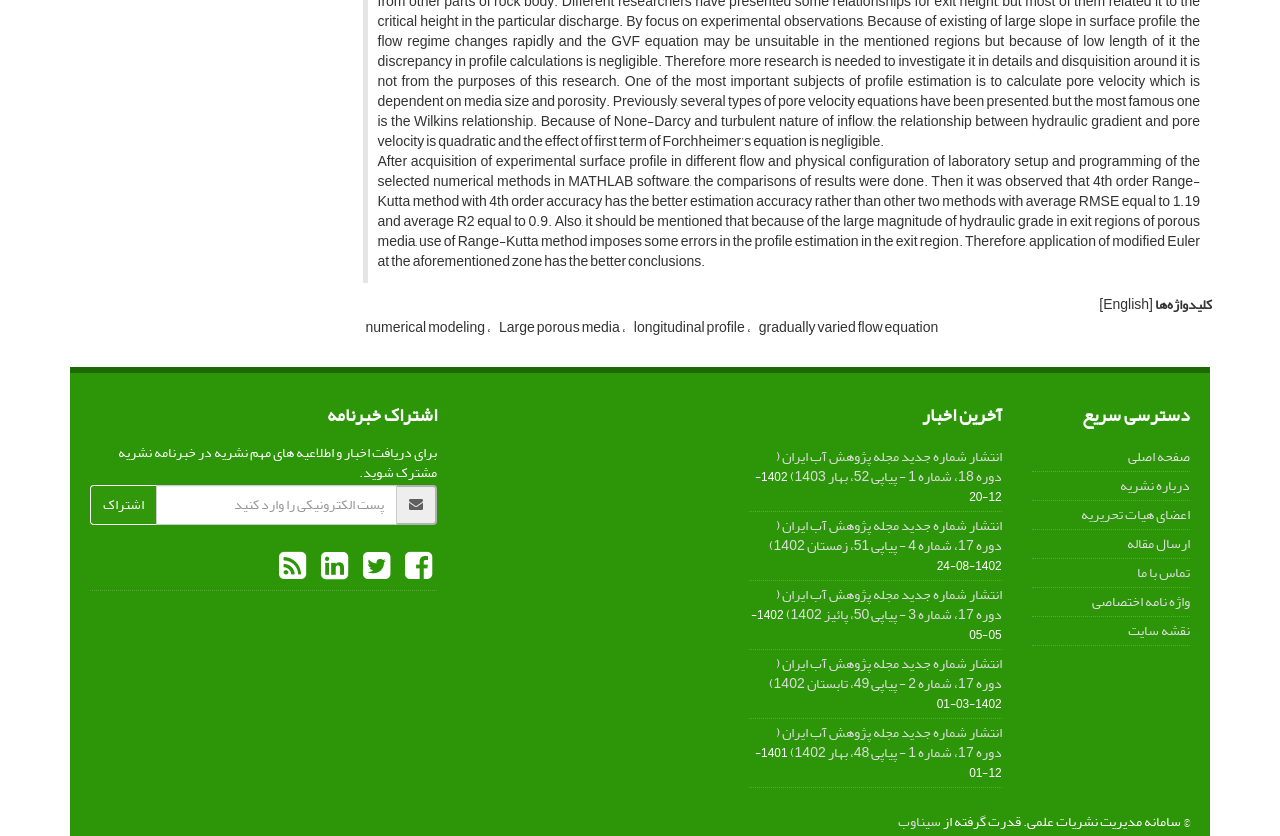Please locate the bounding box coordinates of the region I need to click to follow this instruction: "Visit the main page".

[0.881, 0.53, 0.93, 0.563]